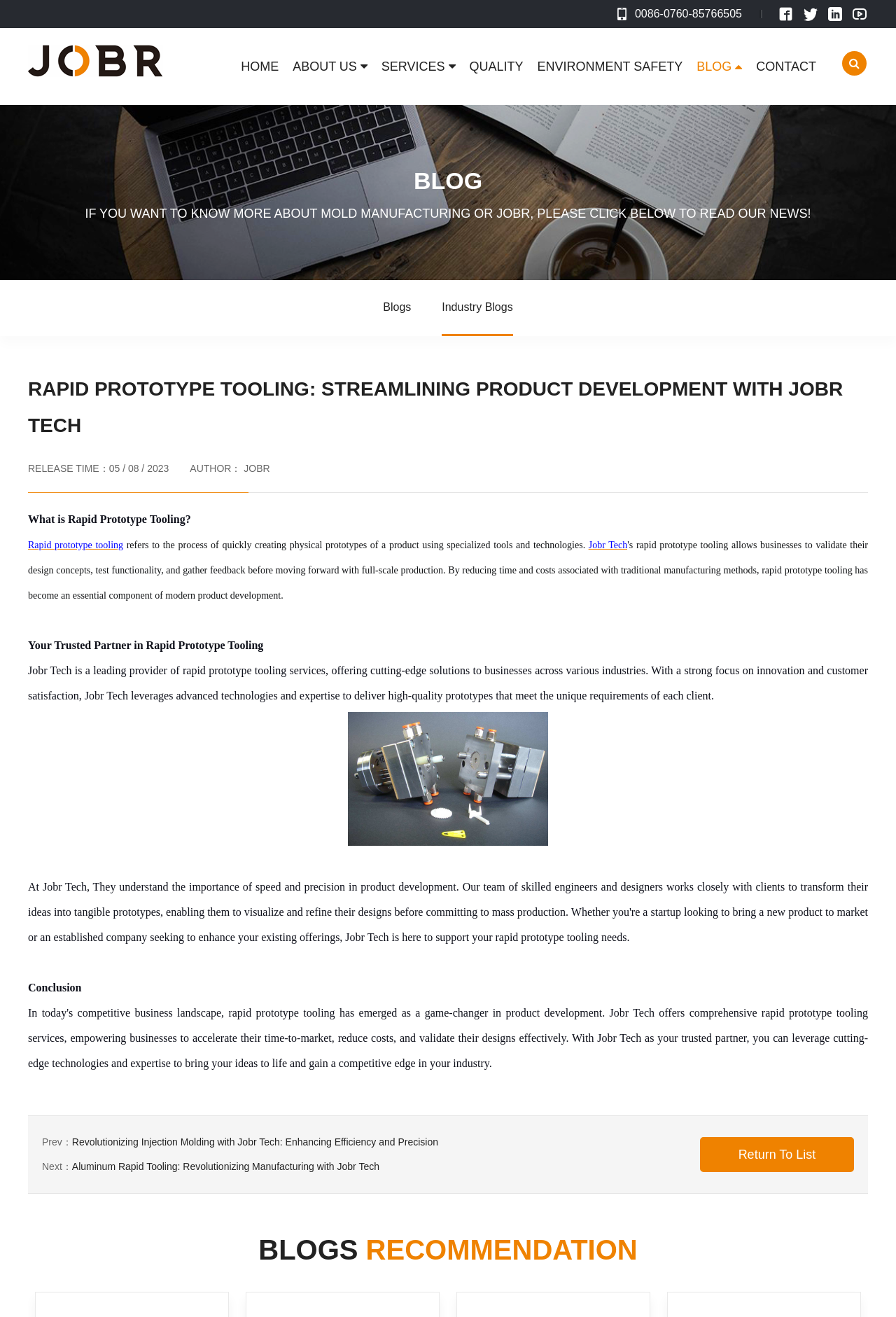Describe every aspect of the webpage comprehensively.

The webpage is about Rapid Prototype Tooling and its application in product development with Jobr Tech. At the top, there is a phone number "0086-0760-85766505" and a series of empty links. Below that, there is a heading "JOBR Tech" with a link and an image. 

To the right of the "JOBR Tech" heading, there is a navigation menu with links to "HOME", "ABOUT US", "SERVICES", "QUALITY", "ENVIRONMENT SAFETY", "BLOG", and "CONTACT". 

Below the navigation menu, there is a heading "BLOG" and a paragraph of text encouraging readers to learn more about mold manufacturing and Jobr Tech. 

The main content of the webpage is an article titled "RAPID PROTOTYPE TOOLING: STREAMLINING PRODUCT DEVELOPMENT WITH JOBR TECH". The article has a release time and author information, followed by a brief introduction to rapid prototype tooling. 

The article continues with a description of Jobr Tech as a leading provider of rapid prototype tooling services, offering cutting-edge solutions to businesses across various industries. There is an image in the middle of the article. 

The article concludes with a summary and has links to previous and next articles, as well as a "Return To List" link. At the very bottom, there is a heading "BLOGS RECOMMENDATION".